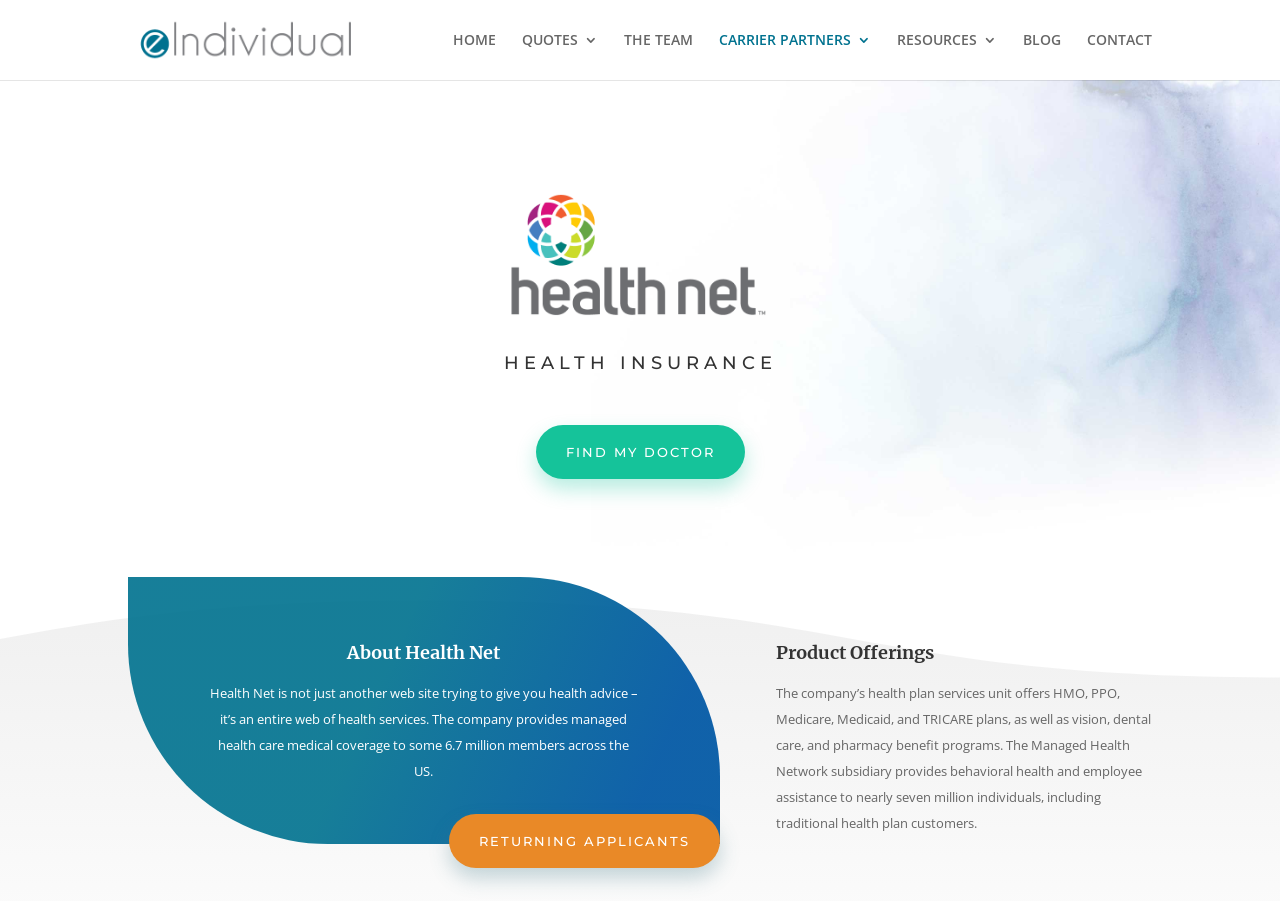Find the bounding box coordinates of the element to click in order to complete this instruction: "go to home page". The bounding box coordinates must be four float numbers between 0 and 1, denoted as [left, top, right, bottom].

[0.354, 0.037, 0.388, 0.089]